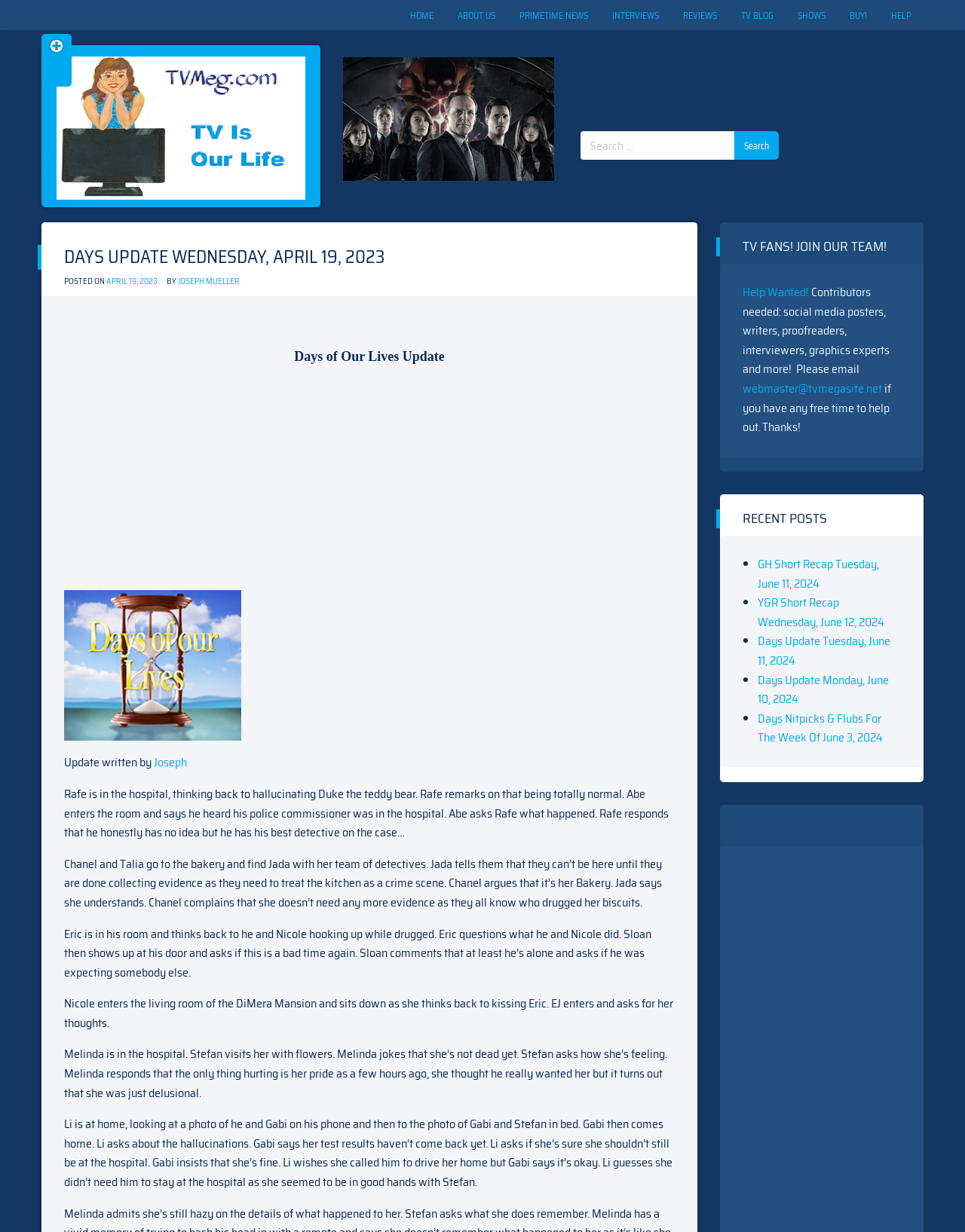Find the bounding box coordinates for the area that should be clicked to accomplish the instruction: "Read the 'Days Update Wednesday, April 19, 2023' article".

[0.039, 0.199, 0.719, 0.219]